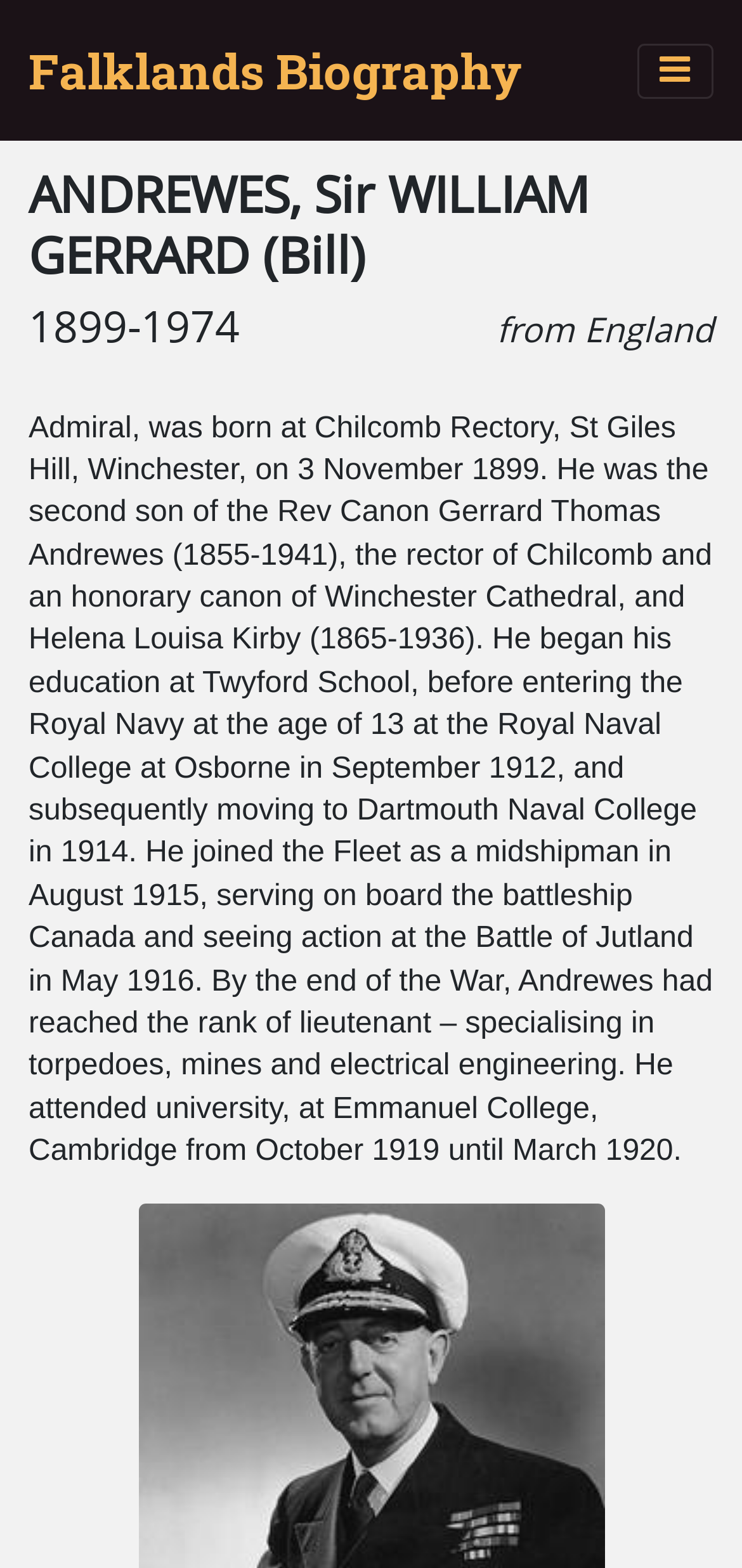From the screenshot, find the bounding box of the UI element matching this description: "Falklands Biography". Supply the bounding box coordinates in the form [left, top, right, bottom], each a float between 0 and 1.

[0.038, 0.022, 0.703, 0.068]